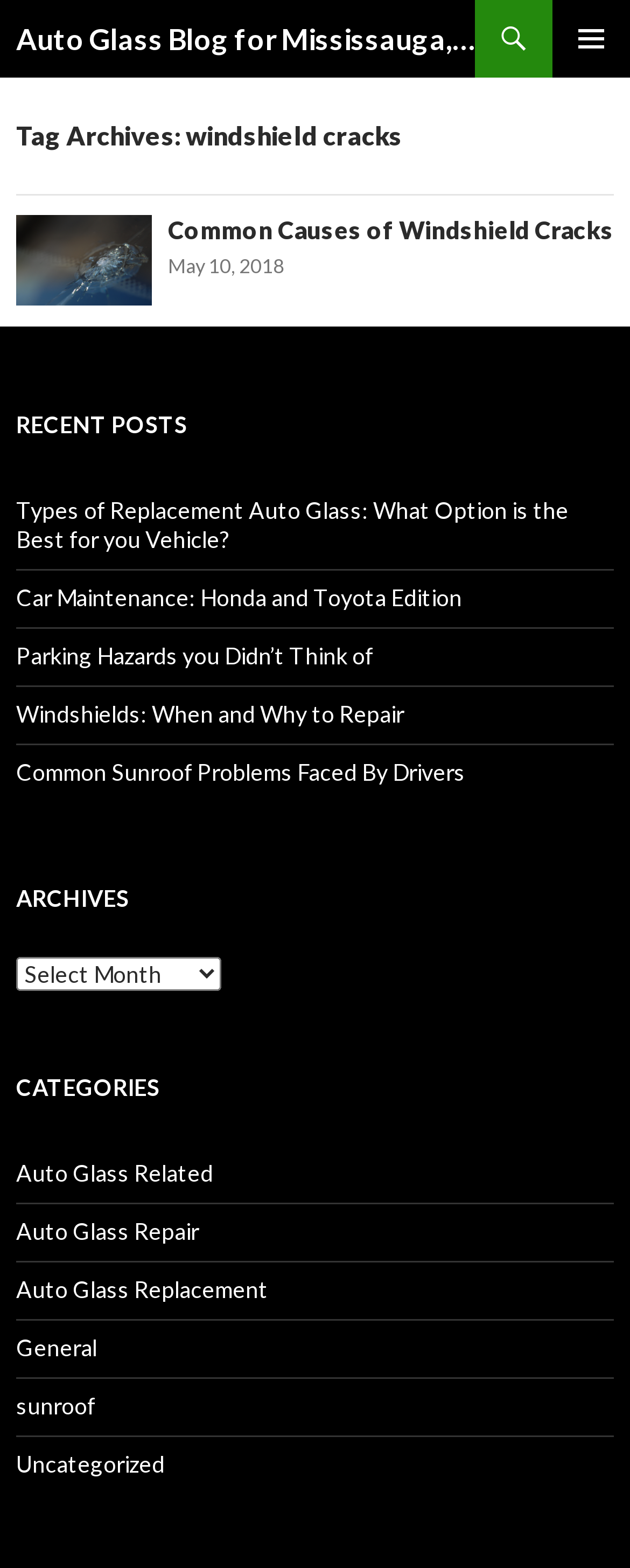Using the element description provided, determine the bounding box coordinates in the format (top-left x, top-left y, bottom-right x, bottom-right y). Ensure that all values are floating point numbers between 0 and 1. Element description: Toggle Navigation

None